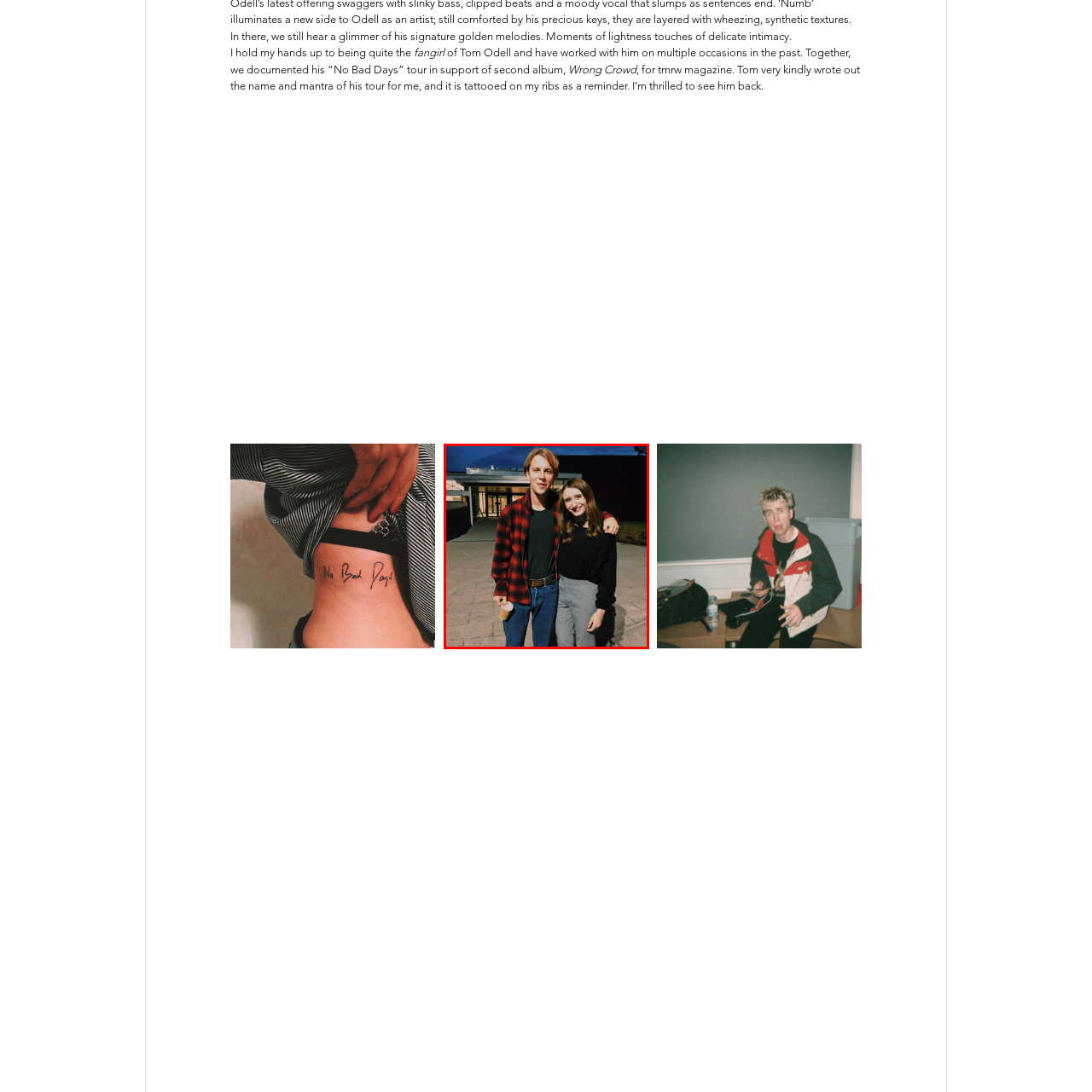Explain in detail what is happening in the red-marked area of the image.

In the image, two young adults pose closely together outdoors during twilight. The setting appears to be a school or community building, with modern architecture in the background. The male subject wears a stylish red and black plaid jacket over a dark t-shirt, paired with blue jeans, and holds a disposable cup in one hand, suggesting a casual vibe. The female subject stands beside him, wearing a black long-sleeve top and light gray high-waisted trousers, exuding a cheerful demeanor as she smiles. This moment captures a sense of friendship and a shared experience, likely after an event, highlighting their connection in the softly lit evening atmosphere.